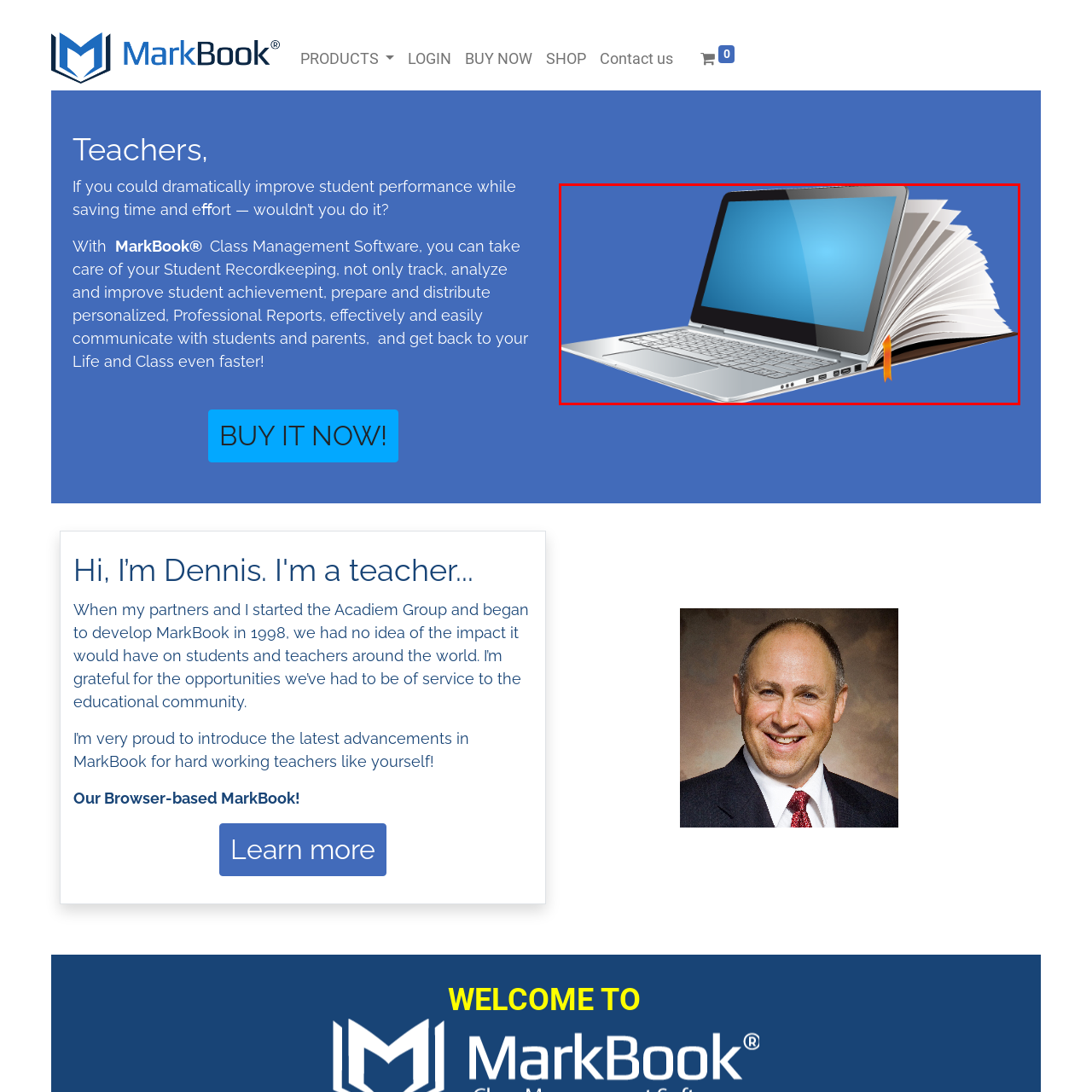What is the purpose of the bookmark in the open book?
Carefully look at the image inside the red bounding box and answer the question in a detailed manner using the visual details present.

The bookmark in the open book serves the purpose of marking a specific page, indicating the importance of reading and studying. This implies that the book is being actively used for learning, and the bookmark is a tool to help the reader keep track of their progress.